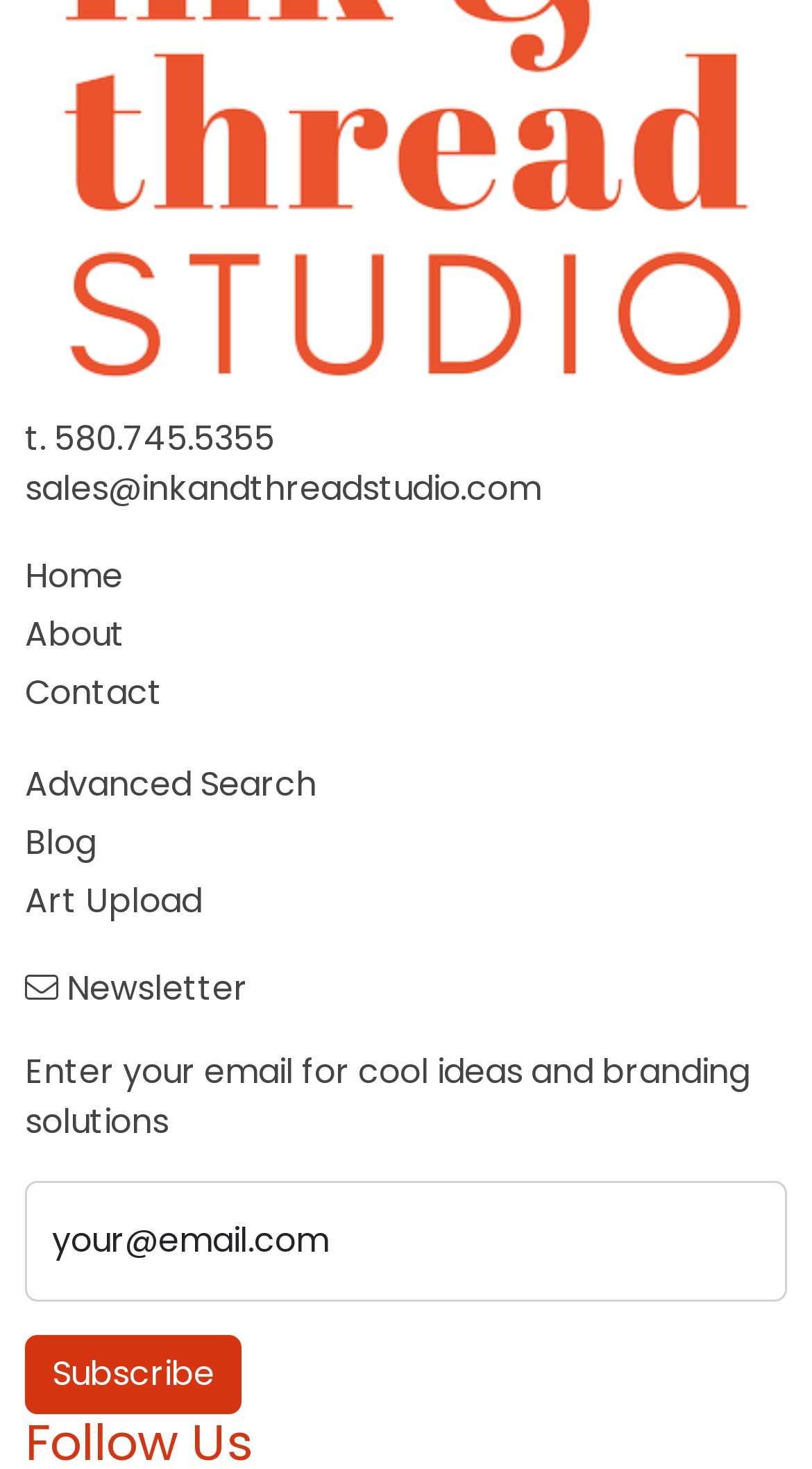How many navigation links are there at the top of the page?
Using the information presented in the image, please offer a detailed response to the question.

I counted the number of navigation links at the top of the page, which are 'Home', 'About', 'Contact', 'Advanced Search', 'Blog', and 'Art Upload'. There are 6 links in total.